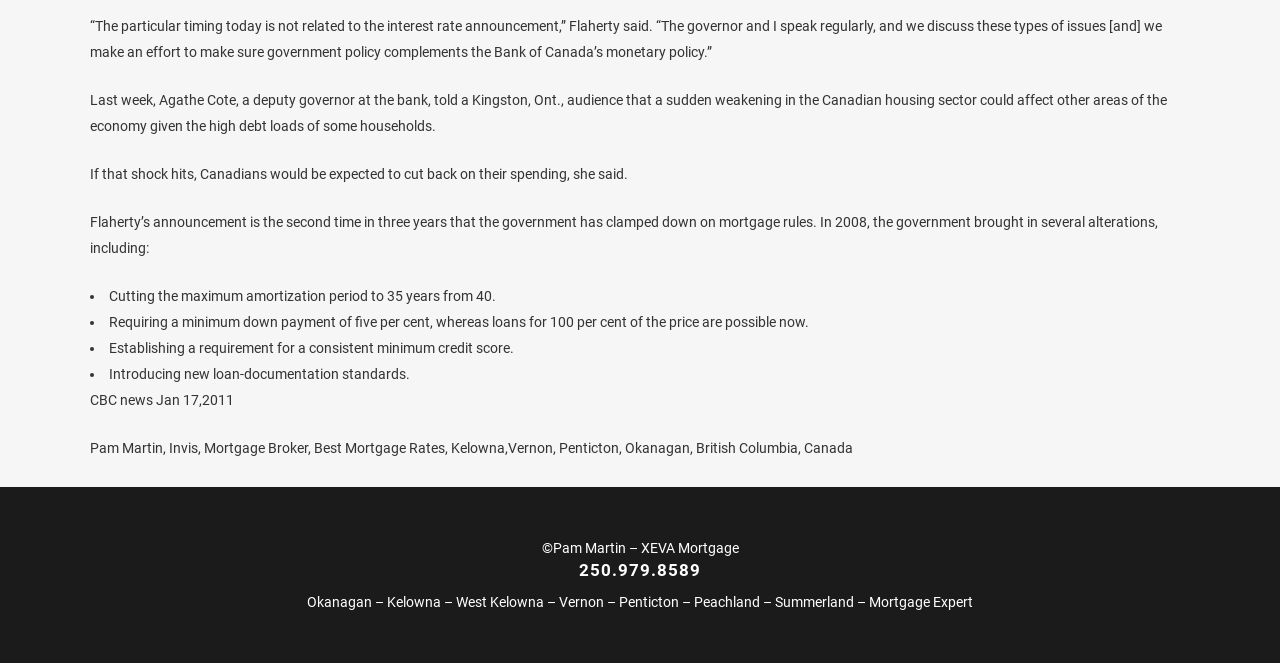What is the minimum down payment required for a mortgage?
Based on the screenshot, answer the question with a single word or phrase.

five per cent